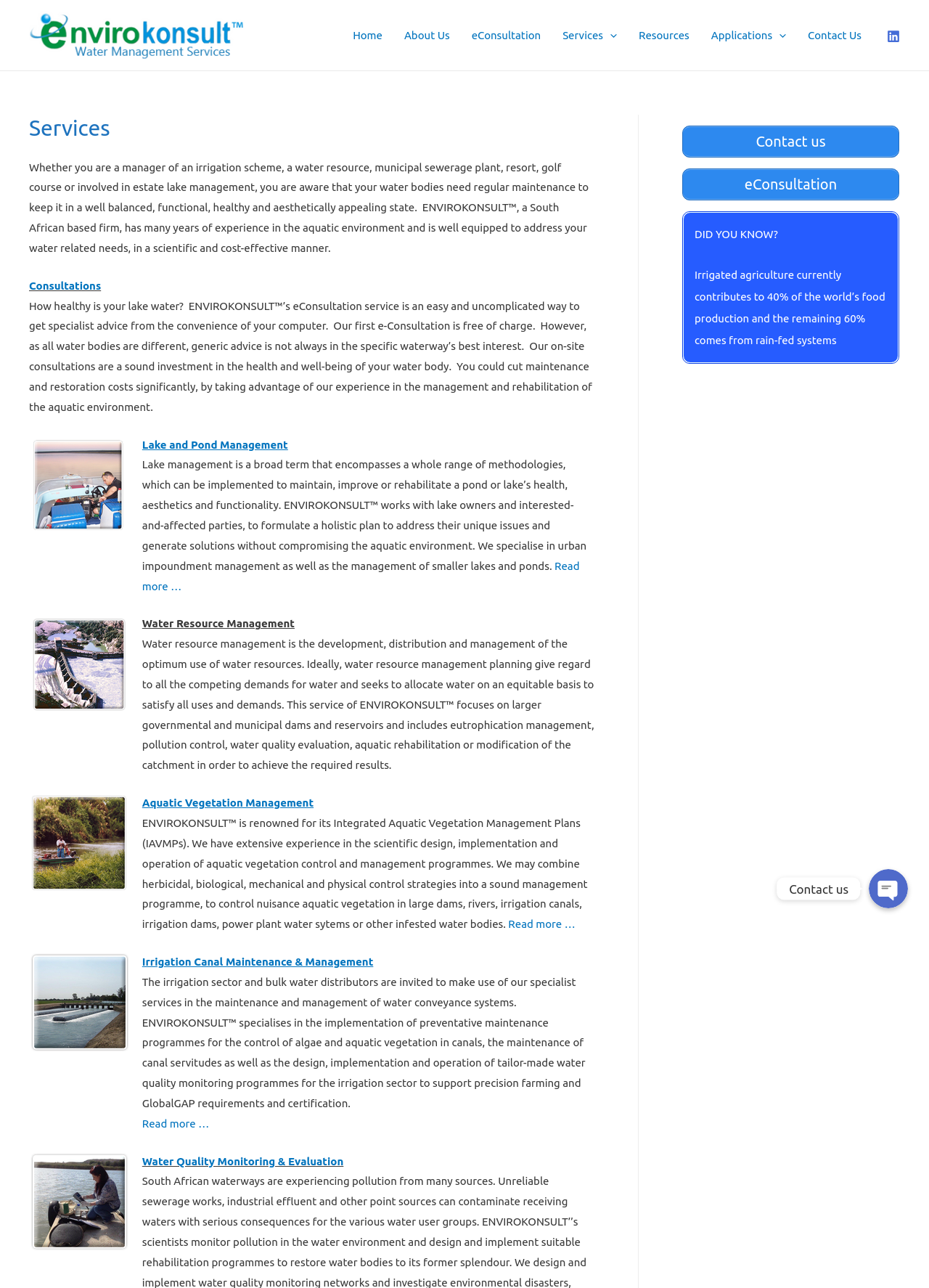Provide a one-word or brief phrase answer to the question:
What is the benefit of using ENVIROKONSULT™'s services for lake owners?

Cut maintenance and restoration costs